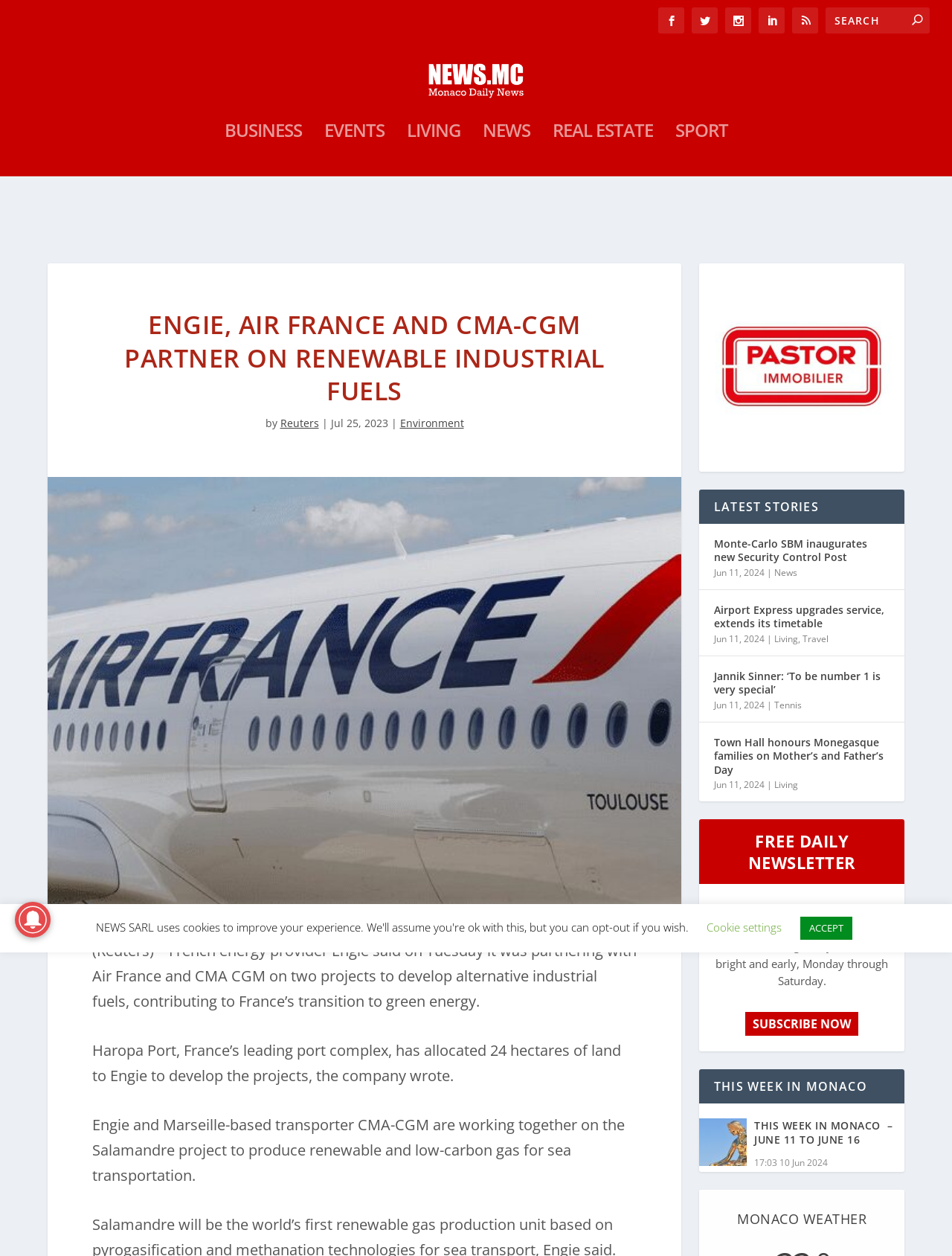Please mark the clickable region by giving the bounding box coordinates needed to complete this instruction: "Learn more about the product description".

None